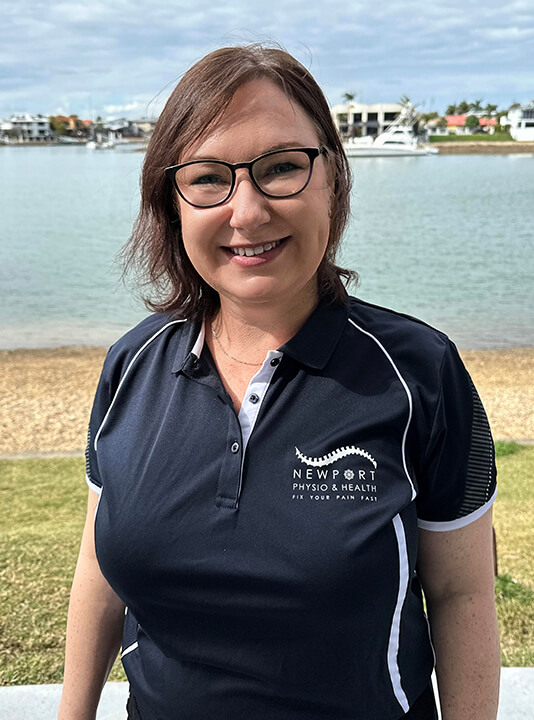Convey a rich and detailed description of the image.

In this engaging portrait, a woman is seen standing outdoors by a scenic waterfront, where boats can be seen docked in the background. She is wearing a navy polo shirt emblazoned with the logo "NEWPORT PHYSIO & HEALTH" along with the tagline "FIX YOUR PAIN FAST." Her warm smile and friendly demeanor invite viewers in, reflecting her approachable personality. Her glasses and neatly styled hair complement her professional appearance, suggesting she is confident and ready to connect with clients. The tranquil setting, with a blurred view of houses and palm trees along the shore, adds to the welcoming atmosphere of the scene.